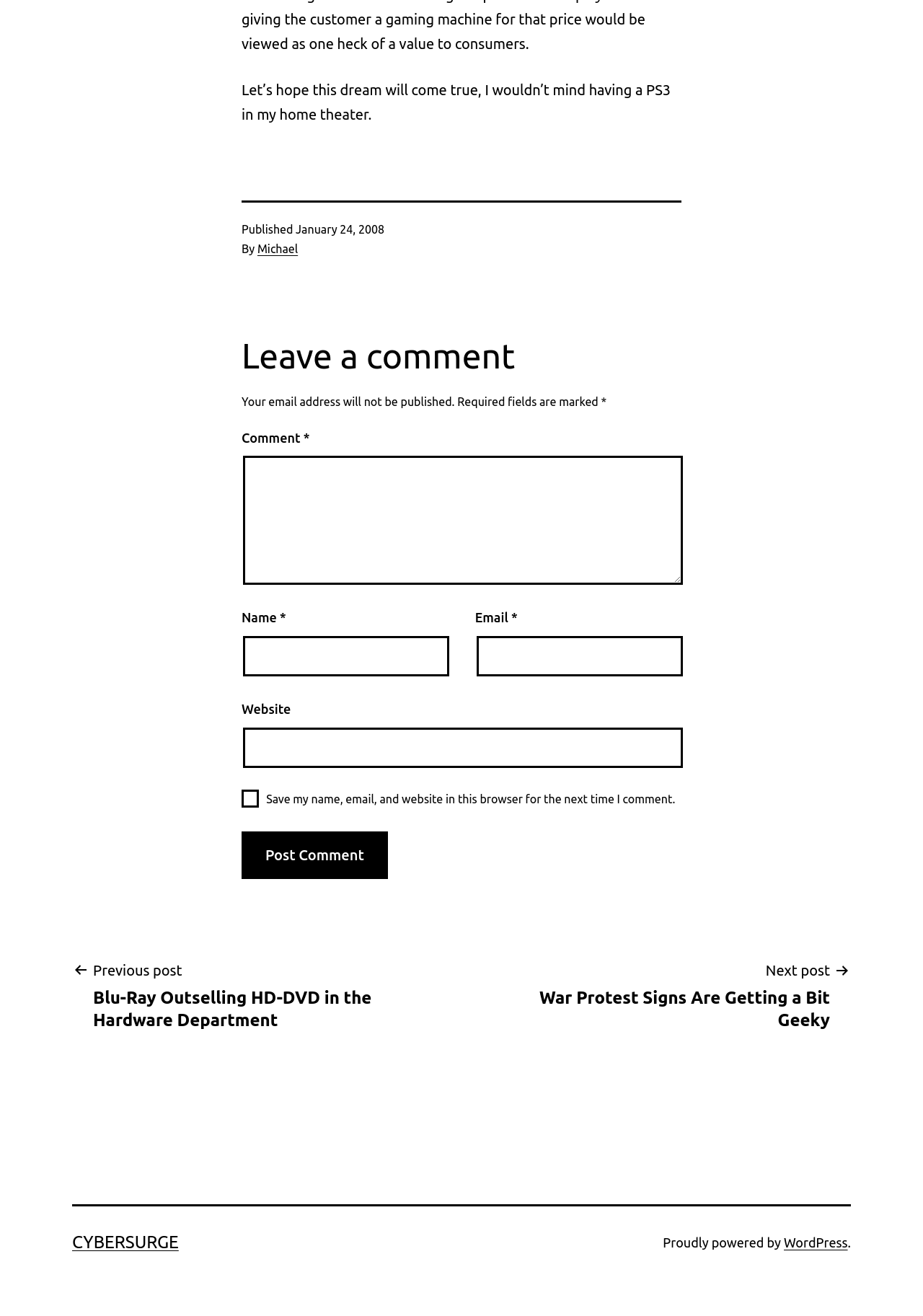Answer the question below in one word or phrase:
What is the purpose of the checkbox?

Save comment information